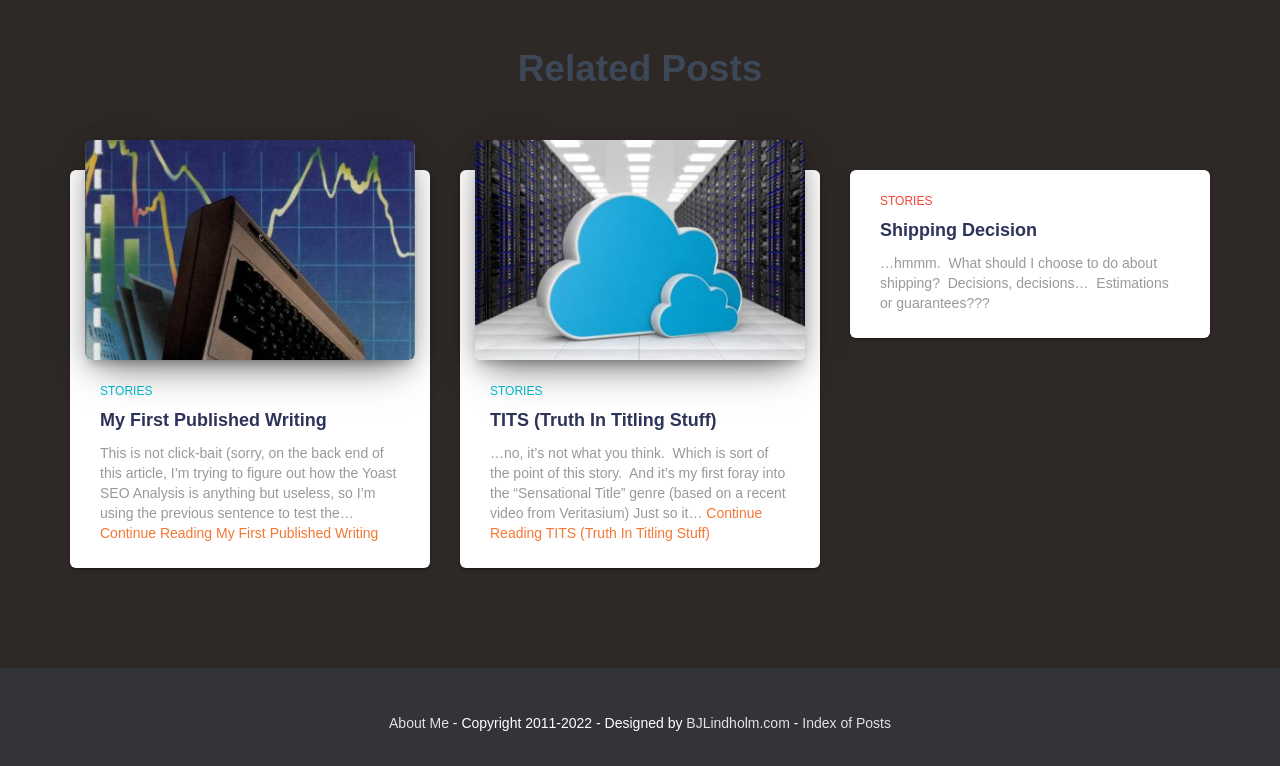Please identify the bounding box coordinates of the region to click in order to complete the given instruction: "Visit About Me page". The coordinates should be four float numbers between 0 and 1, i.e., [left, top, right, bottom].

[0.304, 0.934, 0.351, 0.955]